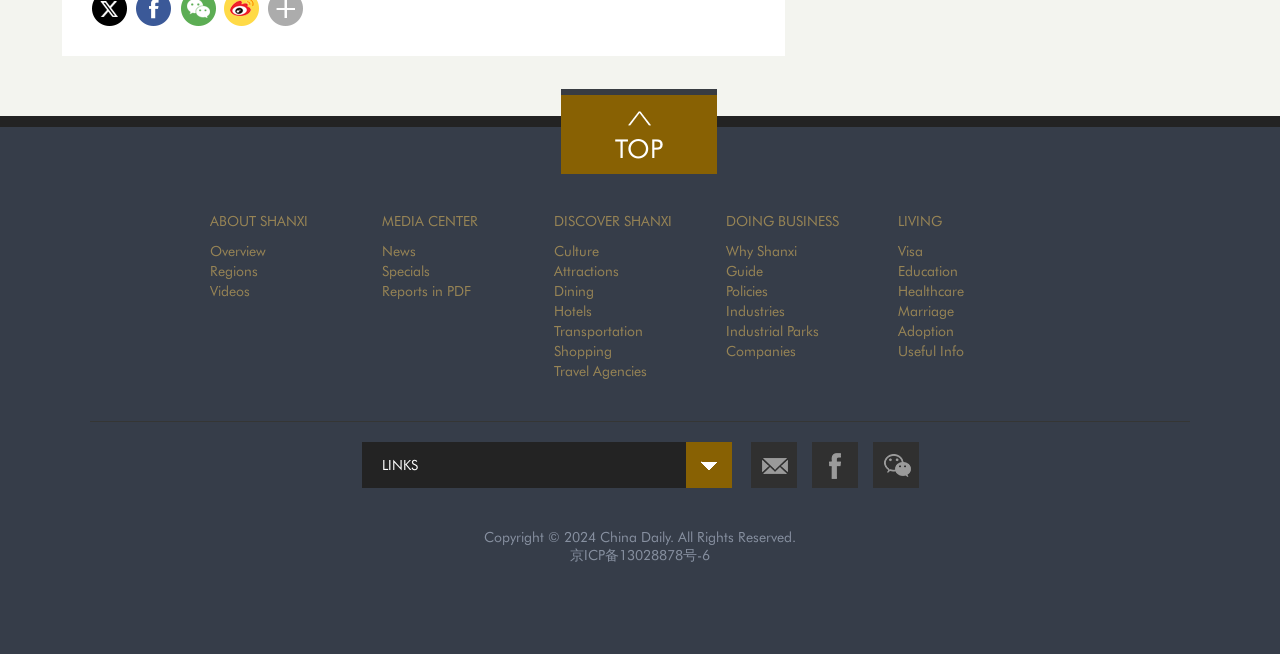Please identify the bounding box coordinates of the element on the webpage that should be clicked to follow this instruction: "Check Visa information". The bounding box coordinates should be given as four float numbers between 0 and 1, formatted as [left, top, right, bottom].

[0.702, 0.372, 0.721, 0.396]